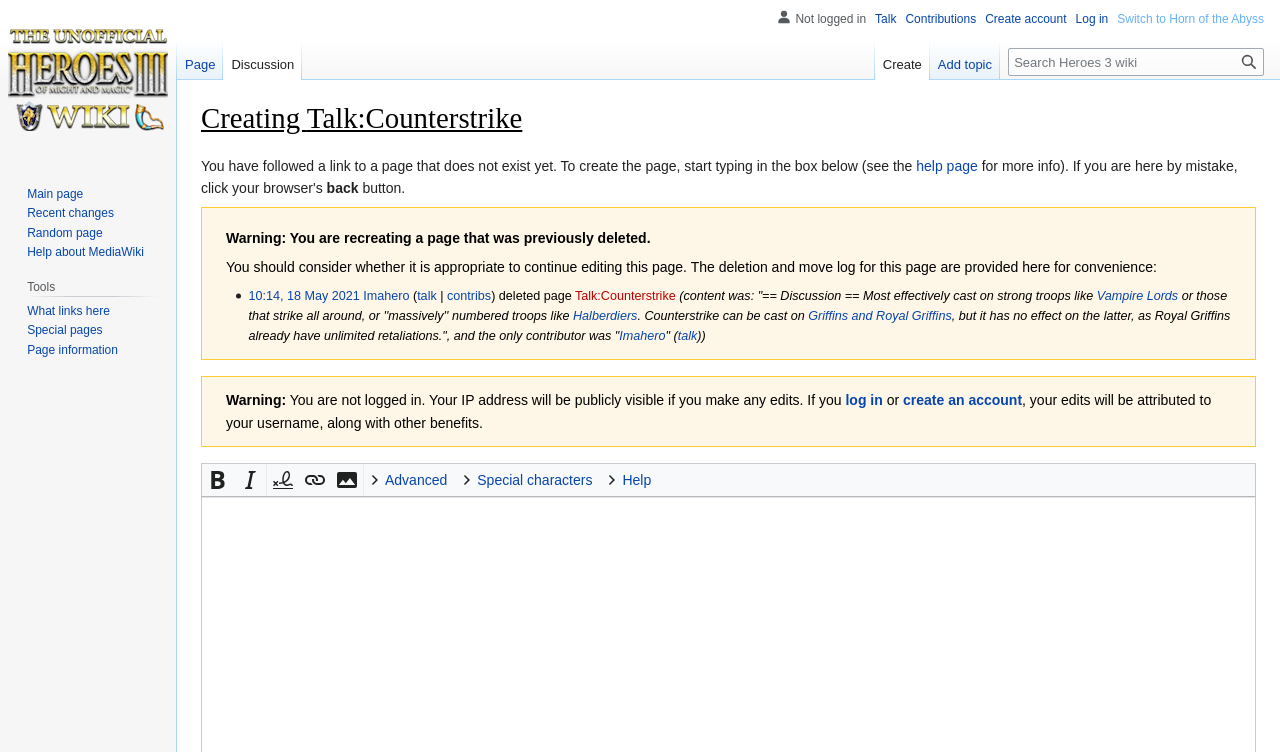Please find the bounding box coordinates of the element that you should click to achieve the following instruction: "Search Heroes 3 wiki". The coordinates should be presented as four float numbers between 0 and 1: [left, top, right, bottom].

[0.788, 0.064, 0.988, 0.101]